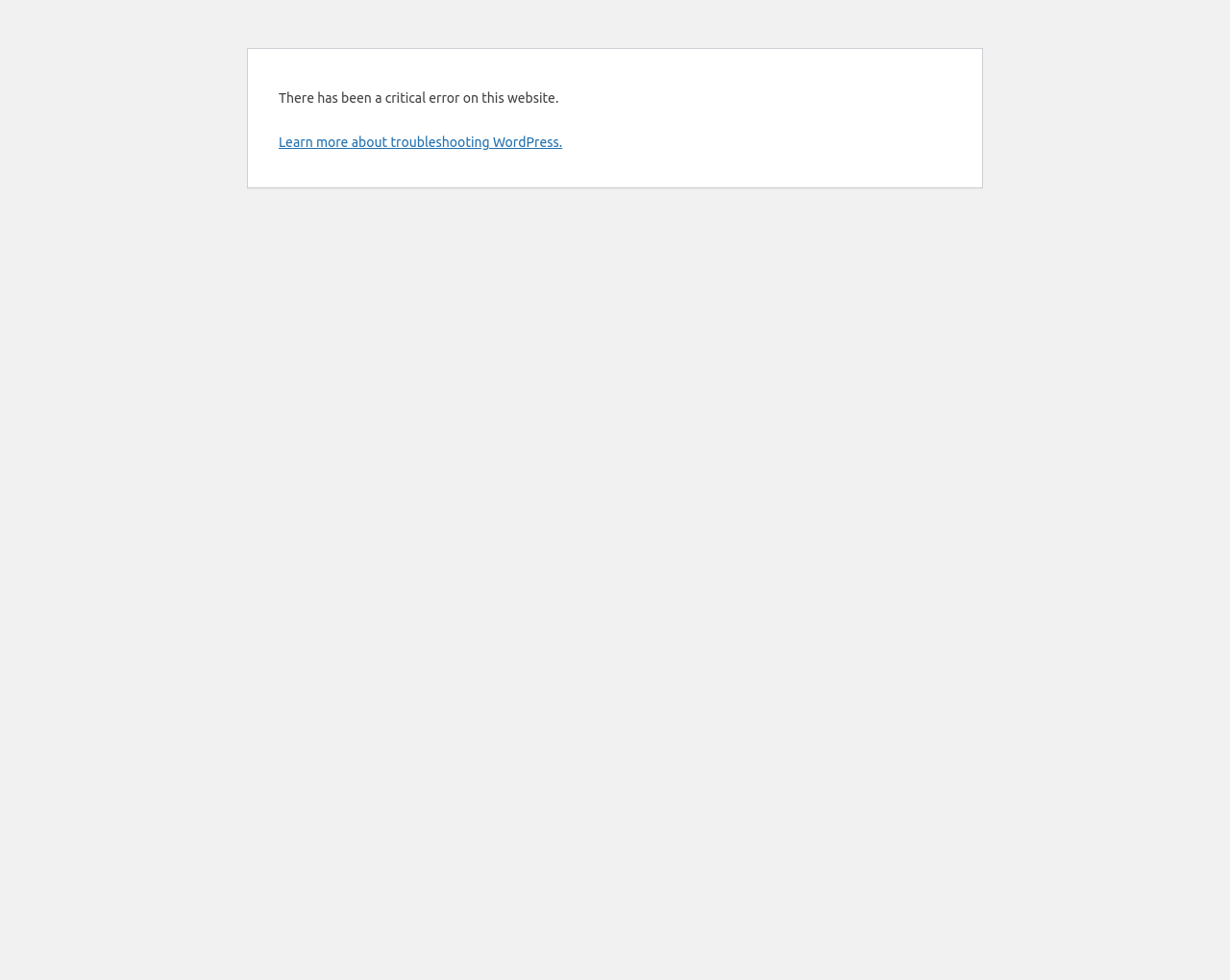Provide the bounding box coordinates of the HTML element this sentence describes: "Learn more about troubleshooting WordPress.". The bounding box coordinates consist of four float numbers between 0 and 1, i.e., [left, top, right, bottom].

[0.227, 0.137, 0.457, 0.153]